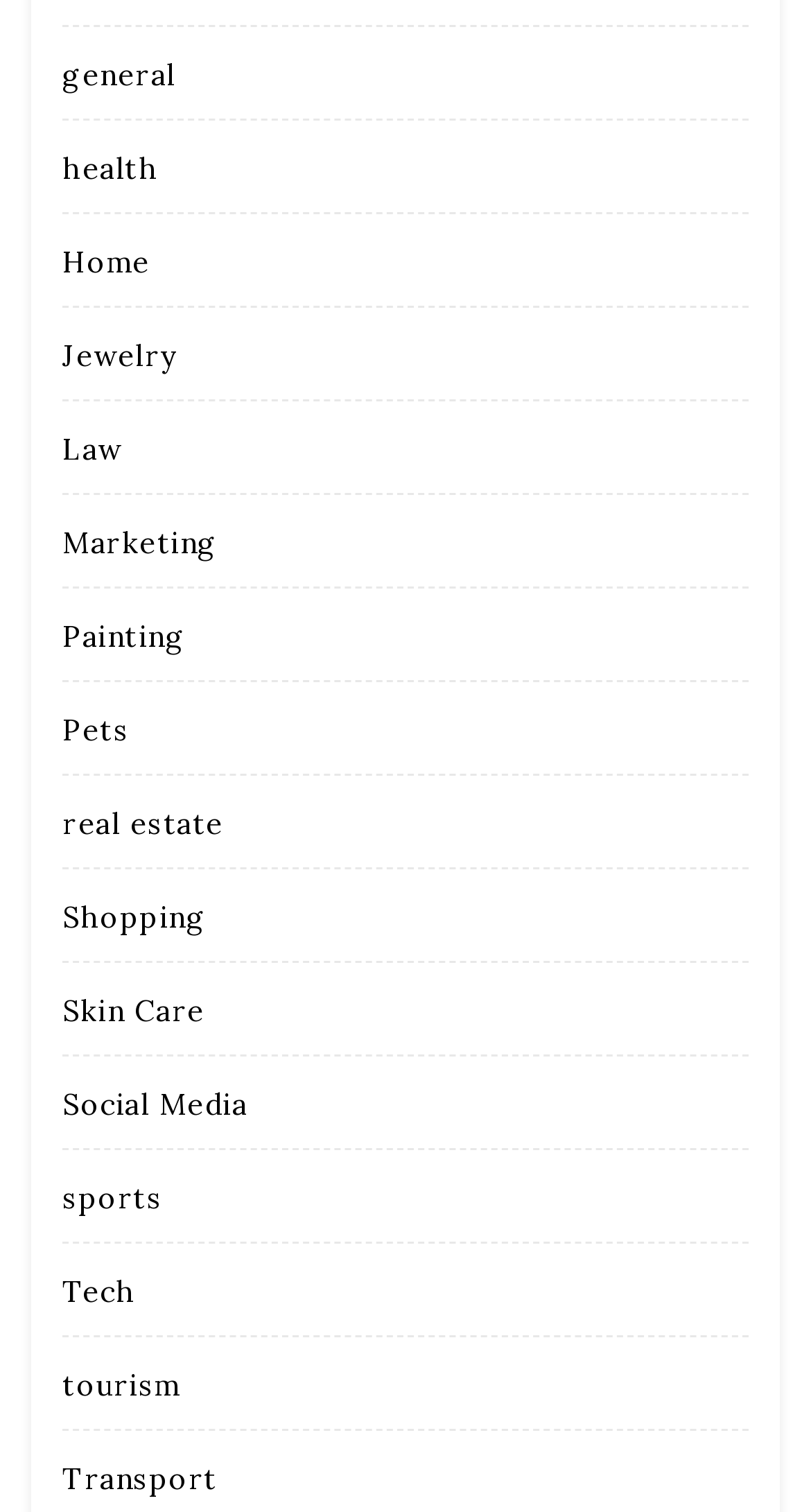Examine the screenshot and answer the question in as much detail as possible: What is the first category listed?

I looked at the list of links on the webpage and found that the first category listed is 'general', which is located at the top-left corner of the webpage.